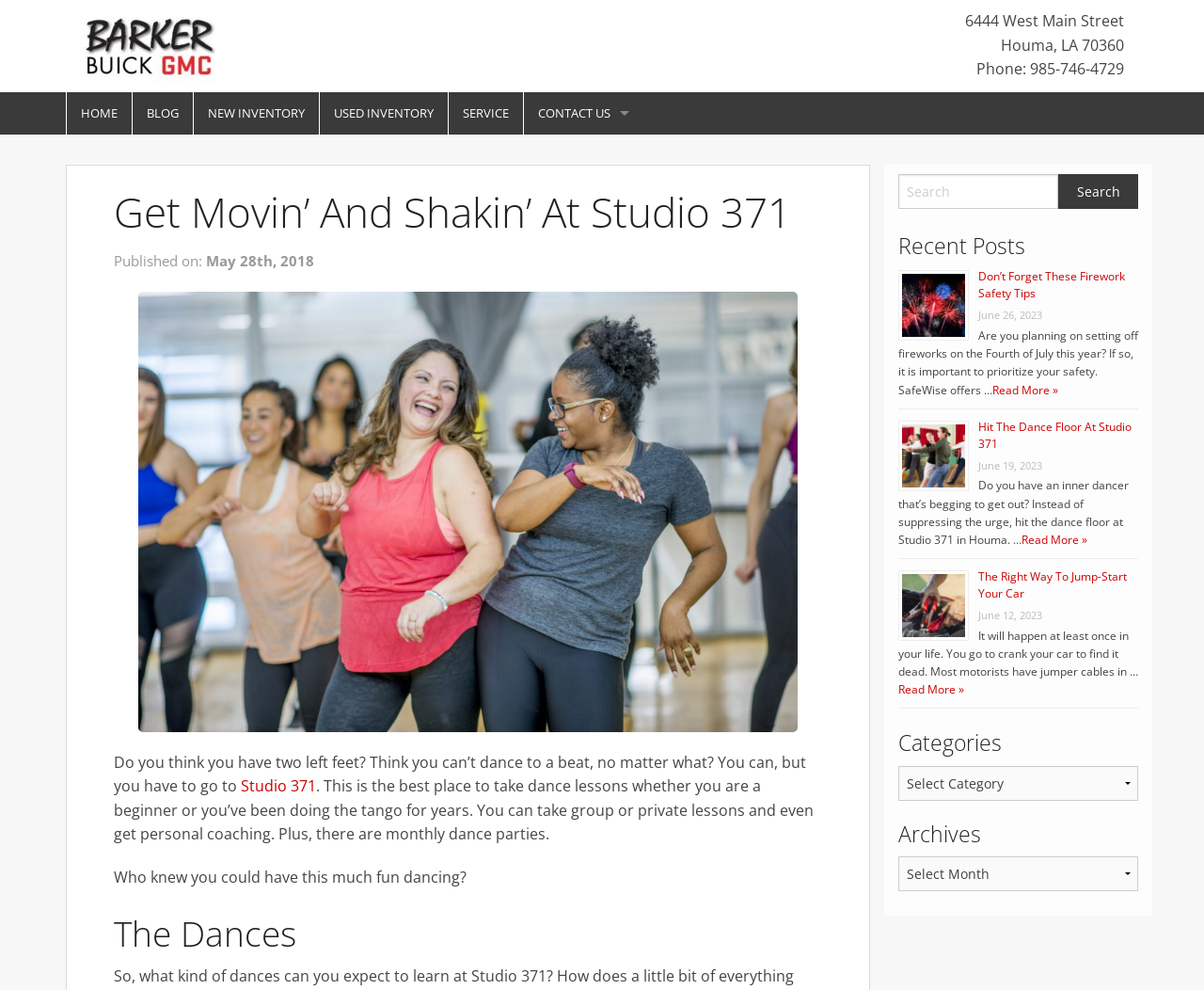Using the description "Service", predict the bounding box of the relevant HTML element.

[0.373, 0.093, 0.434, 0.136]